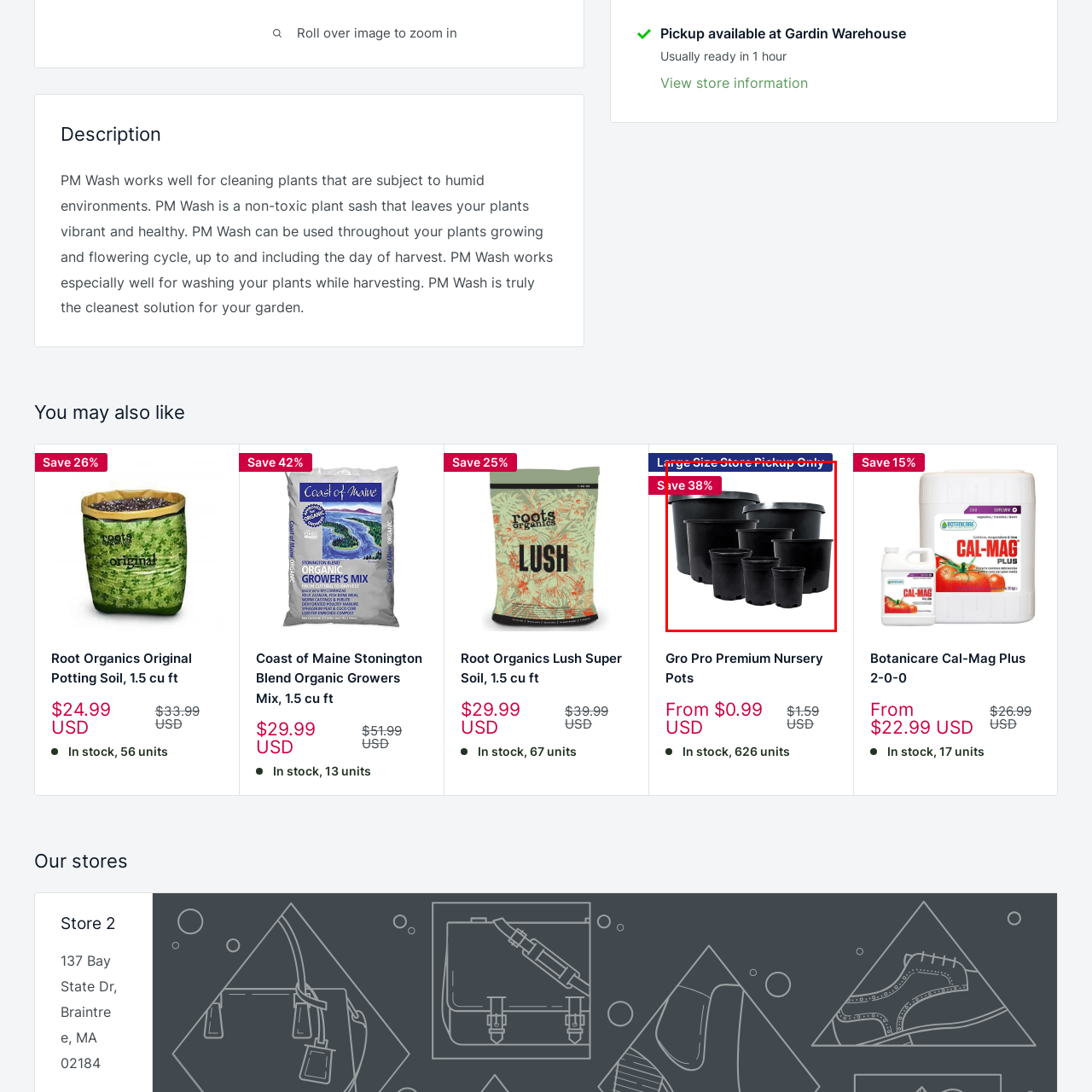Pay attention to the area highlighted by the red boundary and answer the question with a single word or short phrase: 
Can these items be delivered?

No